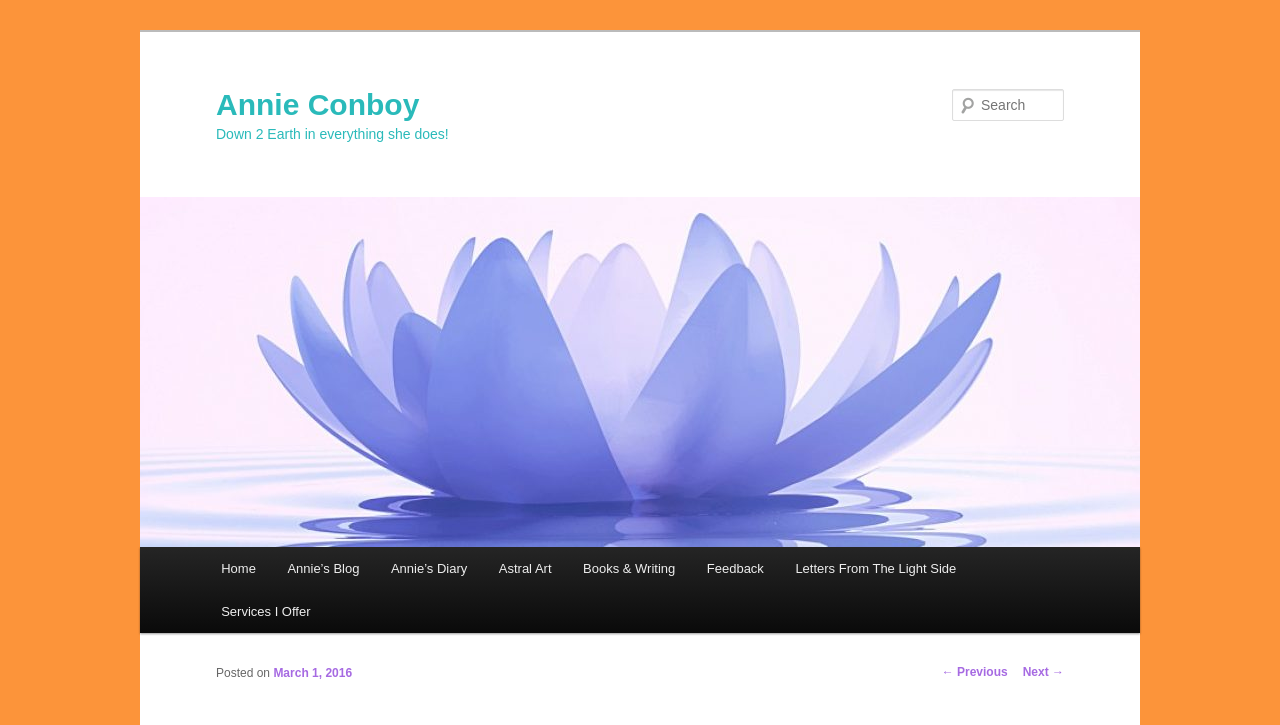Could you find the bounding box coordinates of the clickable area to complete this instruction: "Enter email to subscribe"?

None